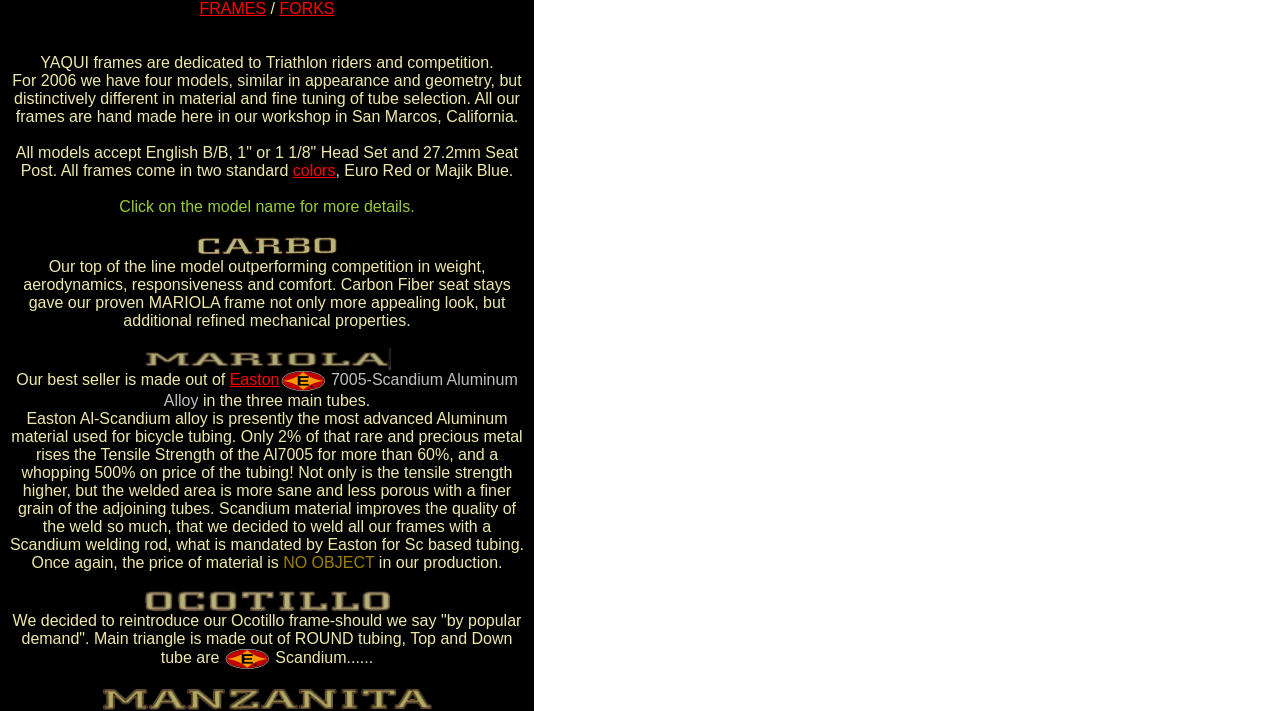Explain in detail what you observe on this webpage.

The webpage is about Yaqui Cycles, a leader in triathlon bicycle frames. At the top, there is a row with two links, "FRAMES" and "FORKS", which are likely navigation links. Below this row, there is a section with a brief description of the frames, stating that all models accept English B/B, 1" or 1 1/8" Head Set and 27.2mm Seat Post, and come in two standard colors, Euro Red or Majik Blue.

Following this section, there are several paragraphs and images describing different models of triathlon bicycle frames. The first model is described as the top-of-the-line model, with carbon fiber seat stays, and there is an image associated with it. The second model is described as the best seller, made out of Easton 7005-Scandium Aluminum Alloy, and there is an image associated with it. There are also descriptions of the benefits of using Scandium material in the frames.

Further down the page, there are more descriptions of other models, including the Ocotillo frame, which has a main triangle made out of ROUND tubing, and top and down tubes made of Scandium. There are images associated with each of these models.

Throughout the page, there are several links and images, which are likely used to provide more information about the different models and to showcase the features of the frames.